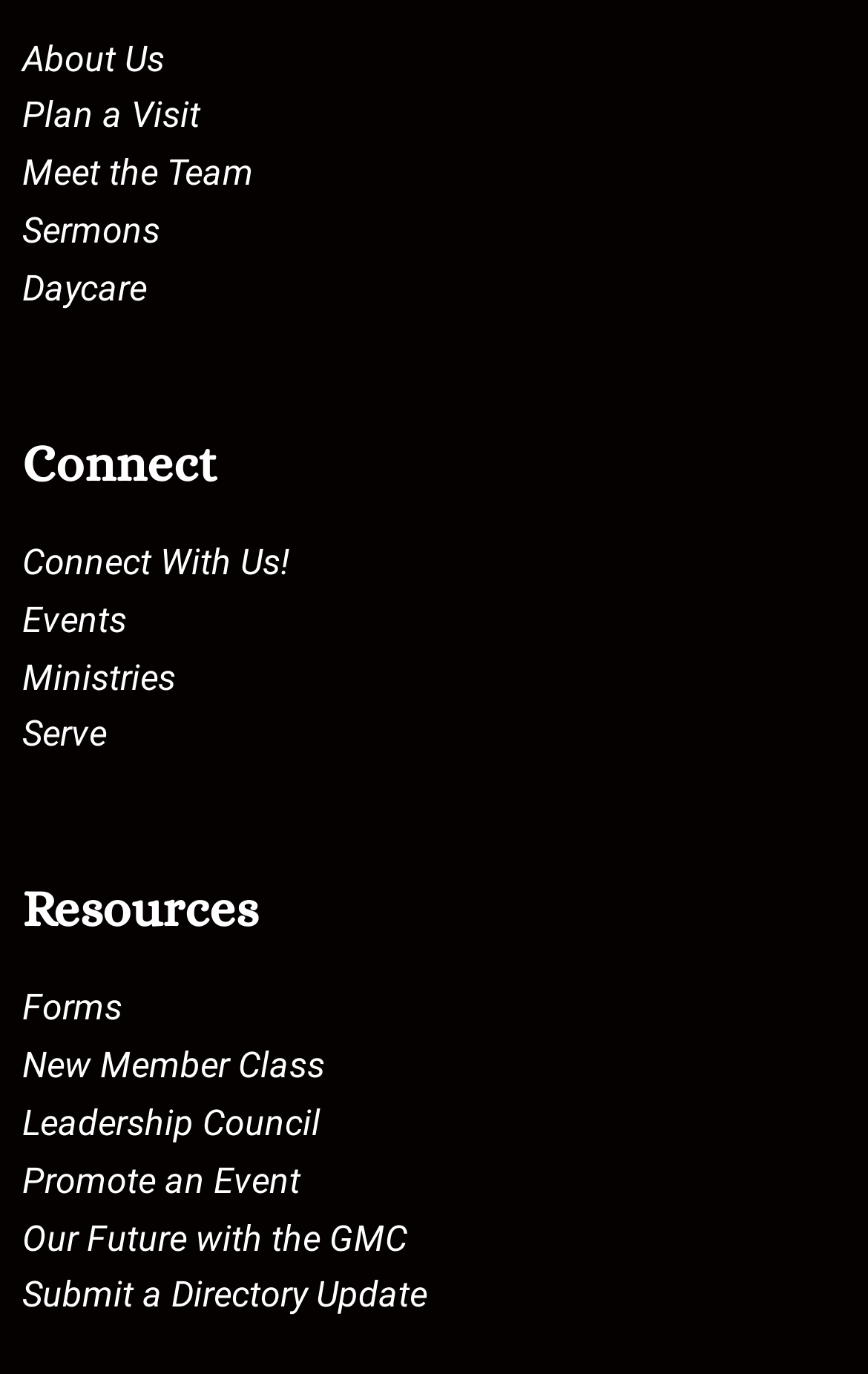Indicate the bounding box coordinates of the clickable region to achieve the following instruction: "Plan a visit to the church."

[0.026, 0.064, 0.974, 0.106]